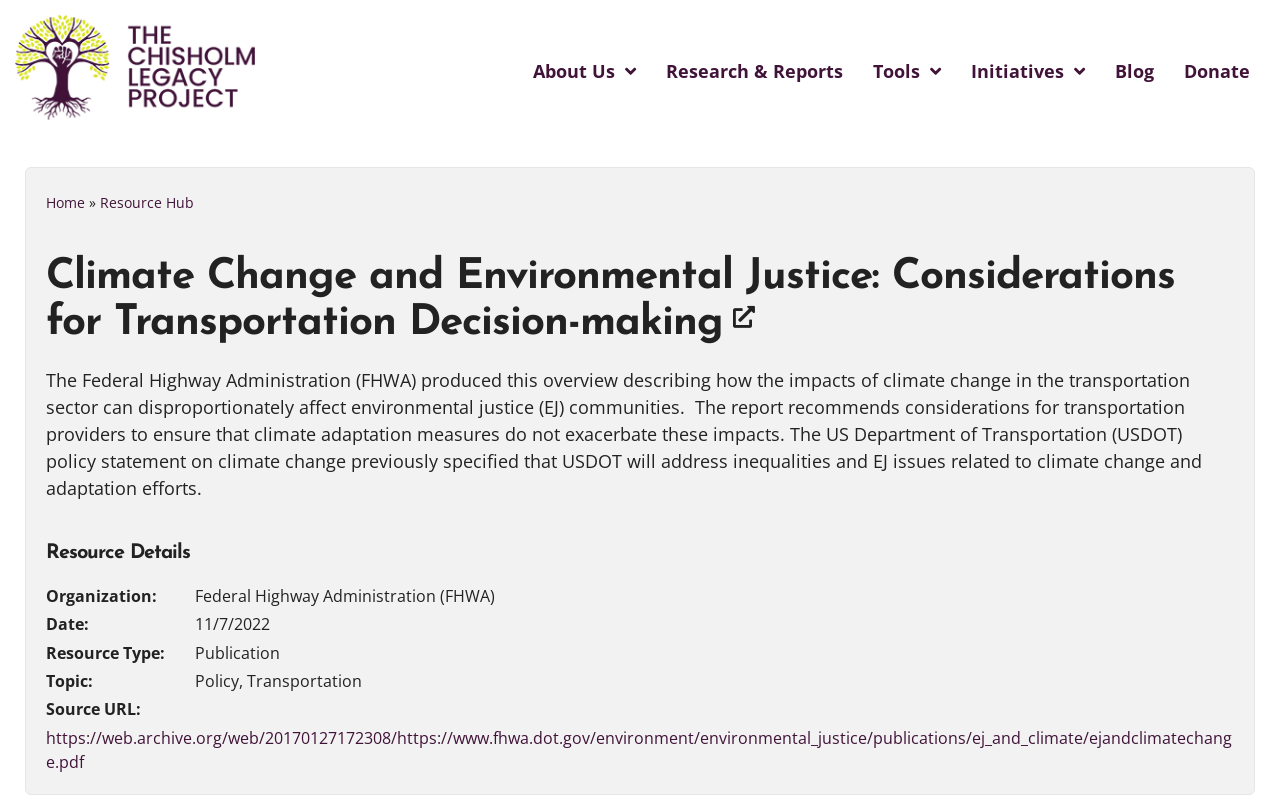How many links are there in the top navigation bar?
Answer the question with as much detail as possible.

I counted the links in the top navigation bar, which are 'About Us', 'Research & Reports', 'Tools', 'Initiatives', 'Blog', and 'Donate'.